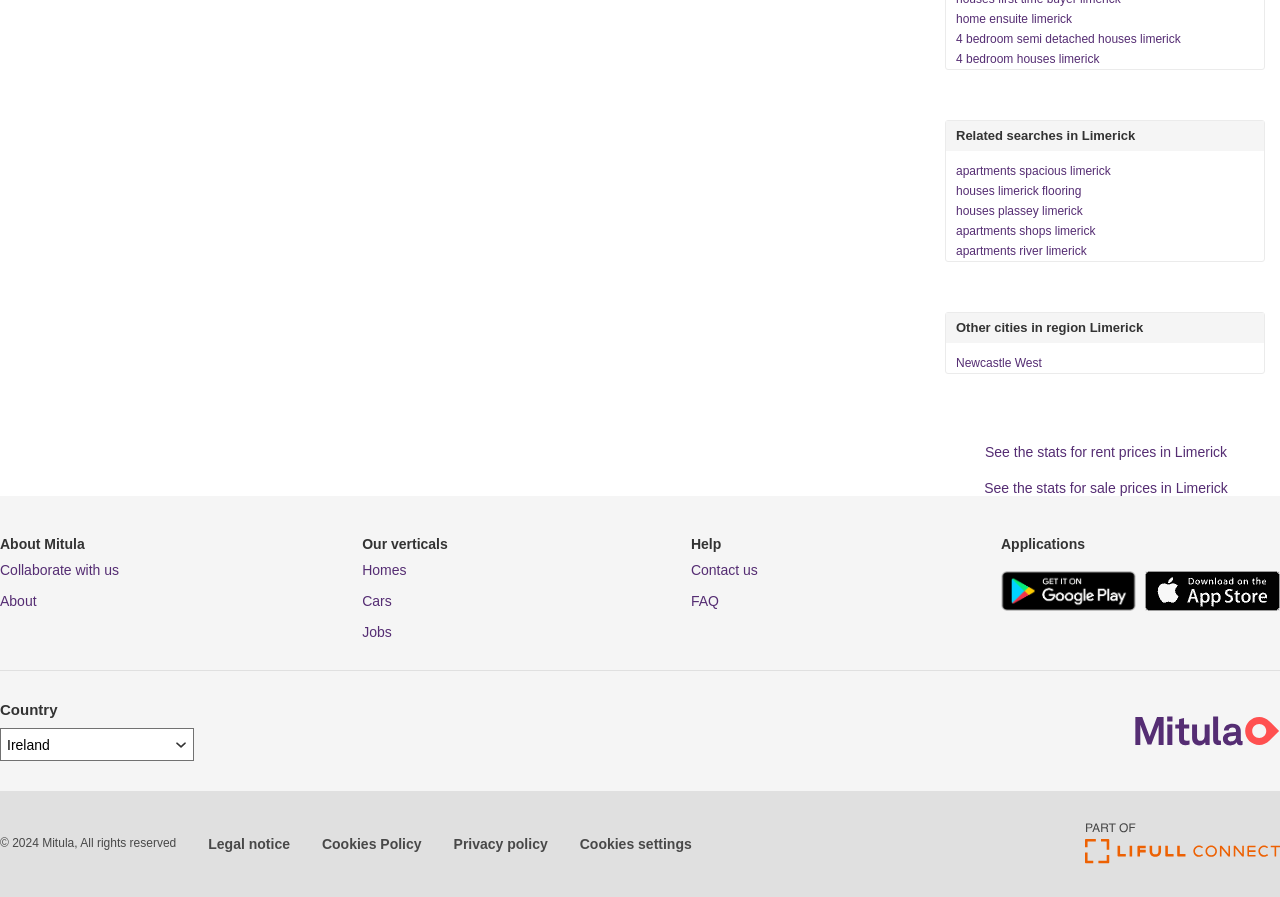Based on the element description, predict the bounding box coordinates (top-left x, top-left y, bottom-right x, bottom-right y) for the UI element in the screenshot: Cookies settings

[0.453, 0.932, 0.54, 0.95]